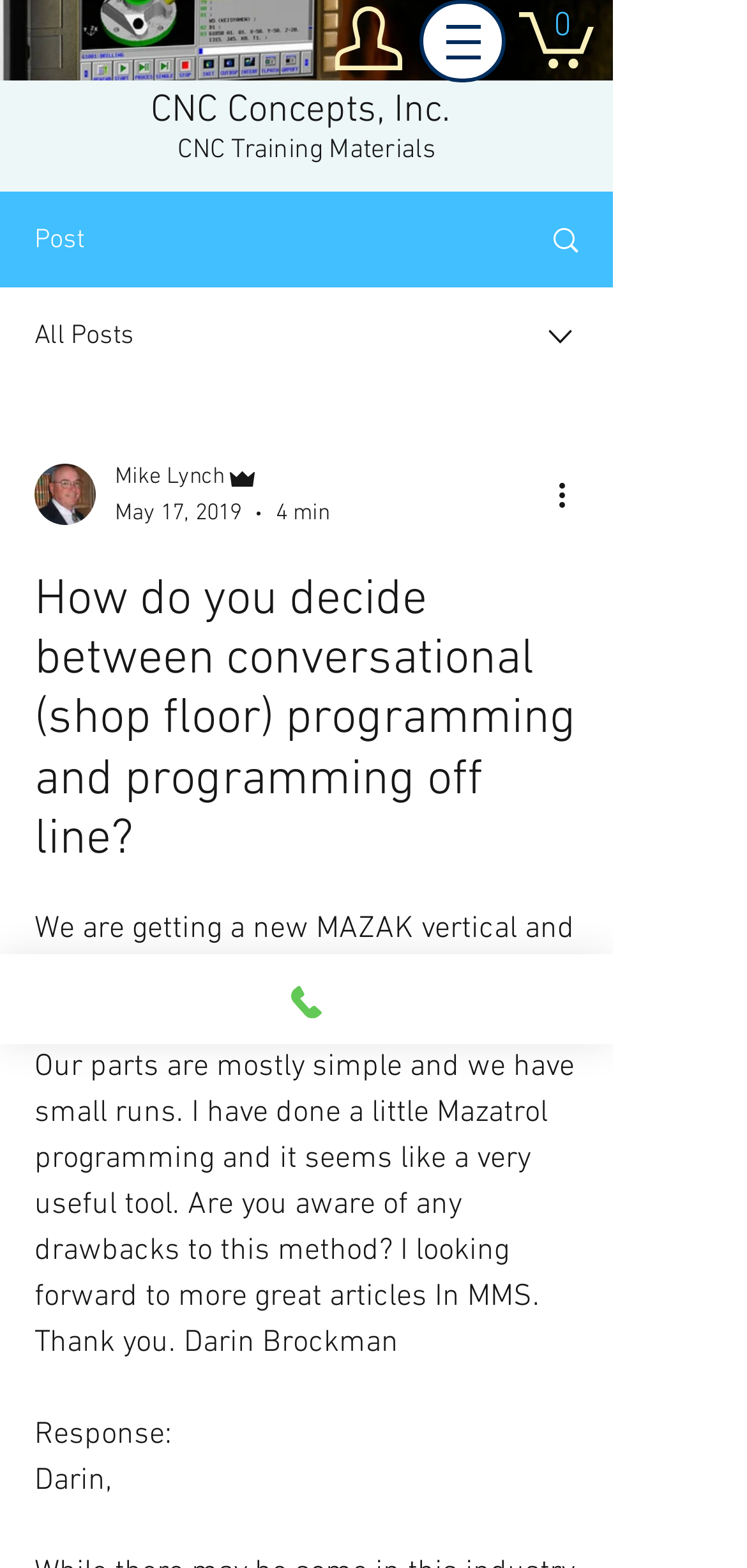Determine the main headline of the webpage and provide its text.

How do you decide between conversational (shop floor) programming and programming off line?